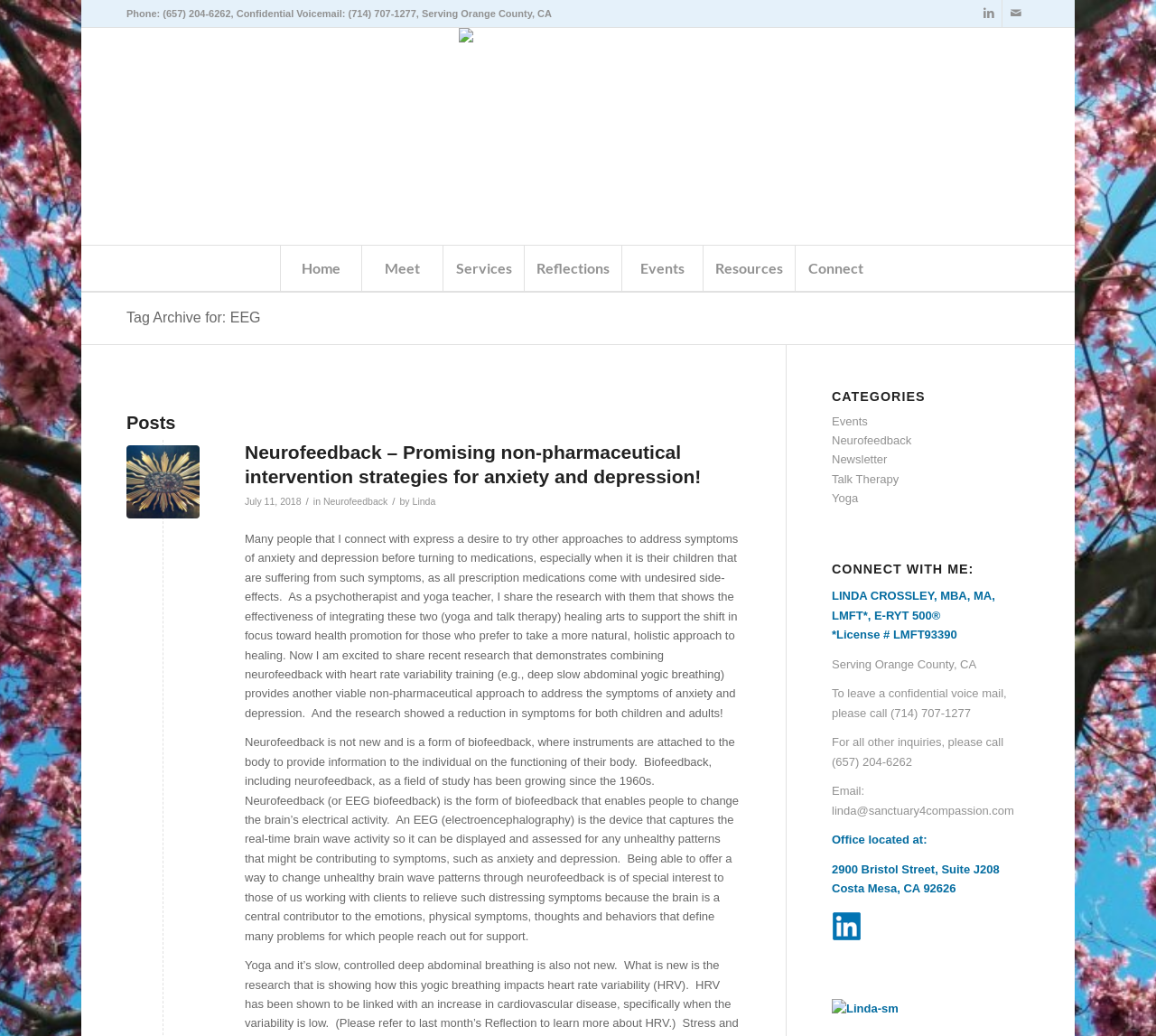Using the webpage screenshot and the element description Tag Archive for: EEG, determine the bounding box coordinates. Specify the coordinates in the format (top-left x, top-left y, bottom-right x, bottom-right y) with values ranging from 0 to 1.

[0.109, 0.299, 0.225, 0.314]